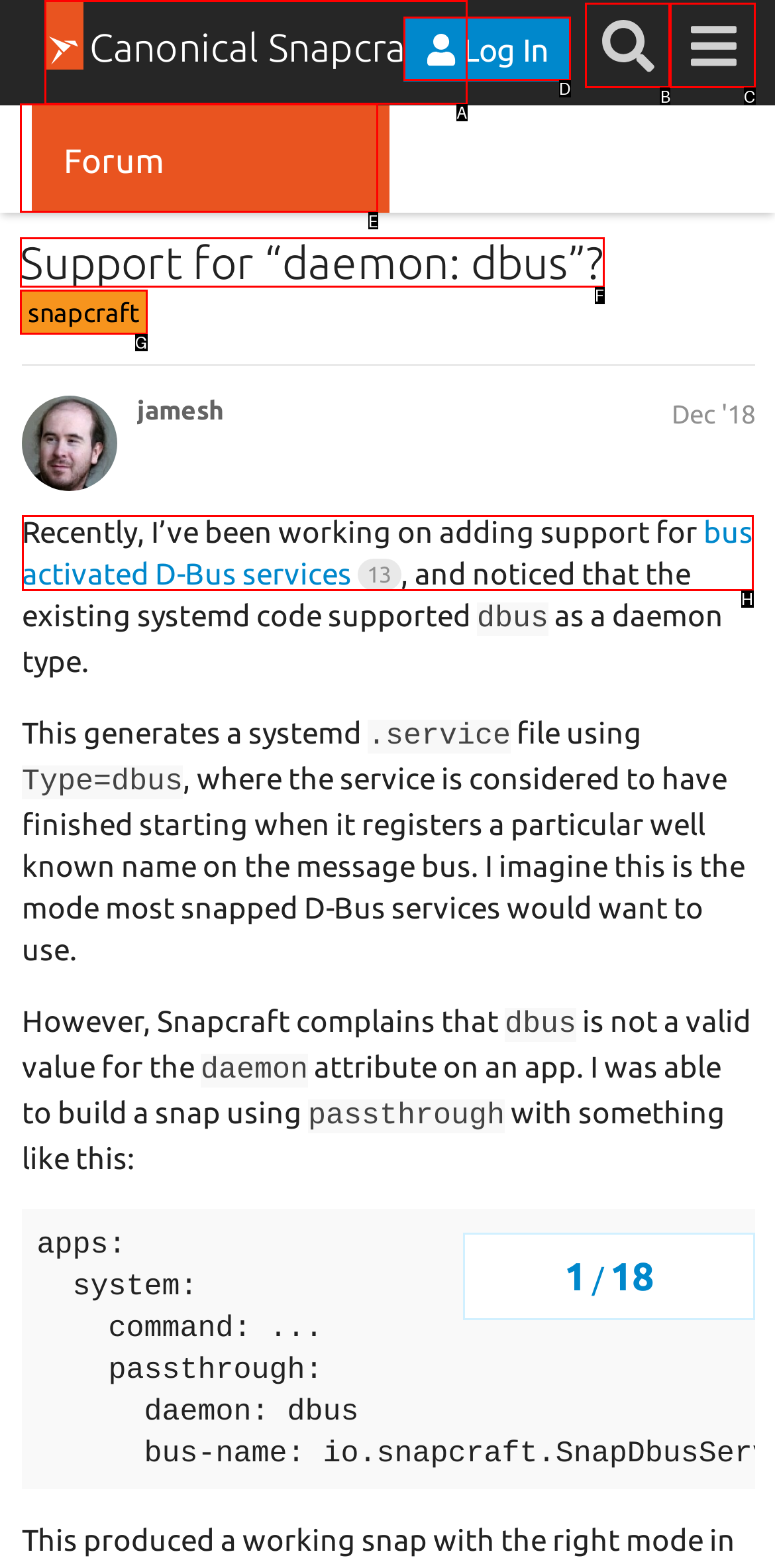Identify the letter of the UI element that corresponds to: Support for “daemon: dbus”?
Respond with the letter of the option directly.

F